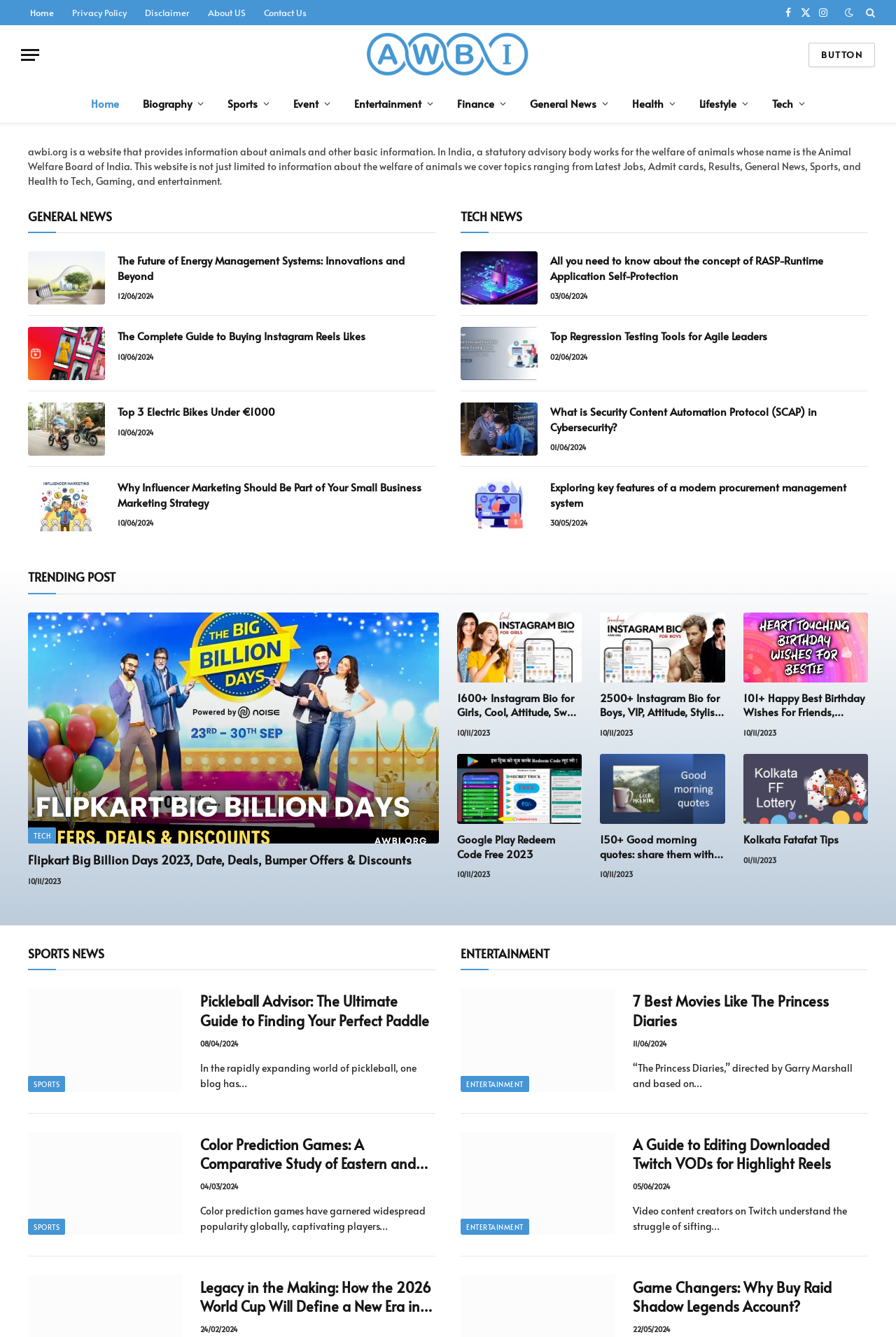What are the categories of news available on this website?
Using the visual information, answer the question in a single word or phrase.

General News, Tech News, etc.